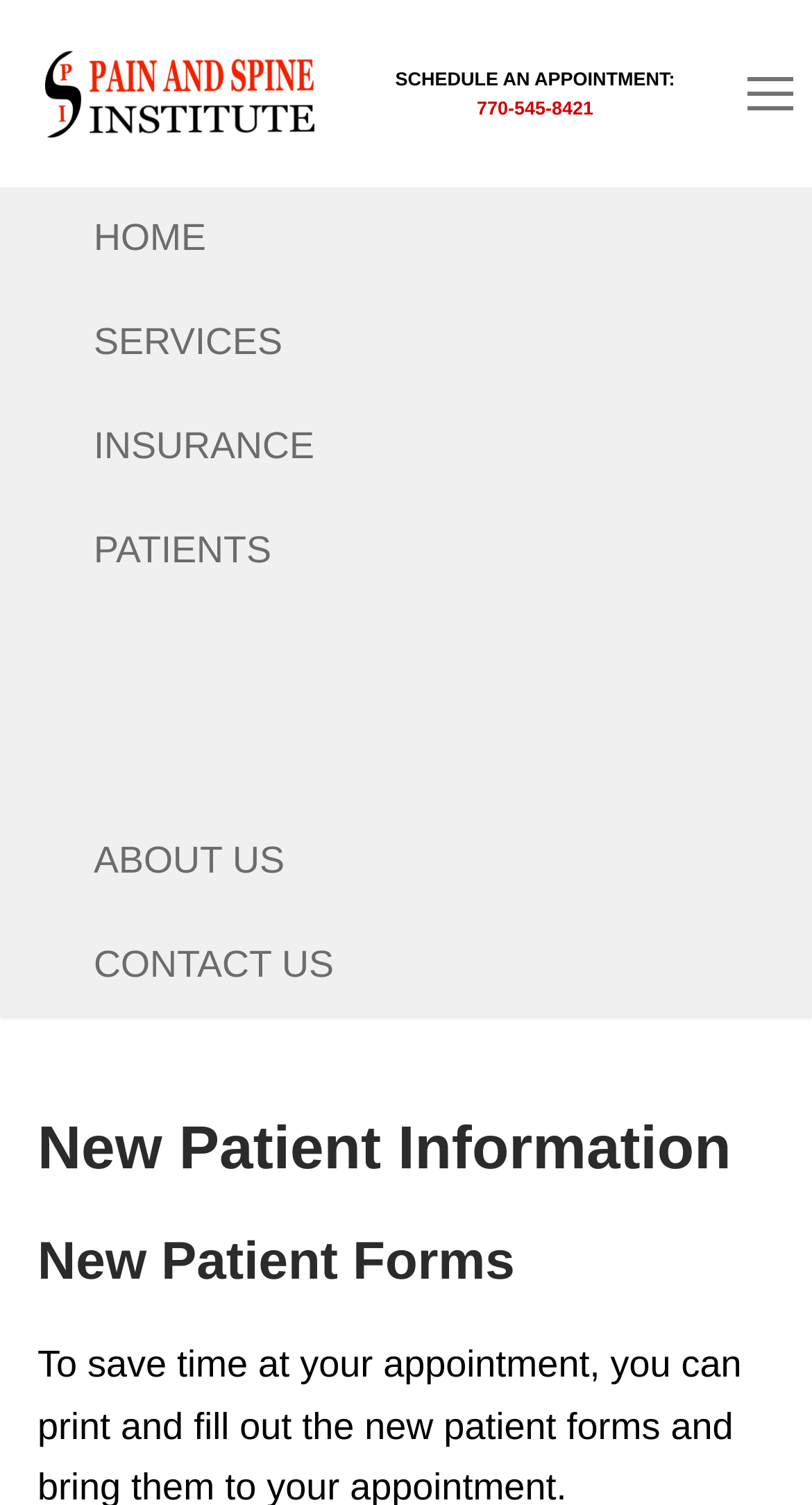Determine the bounding box for the described HTML element: "ABOUT US". Ensure the coordinates are four float numbers between 0 and 1 in the format [left, top, right, bottom].

[0.046, 0.539, 0.526, 0.606]